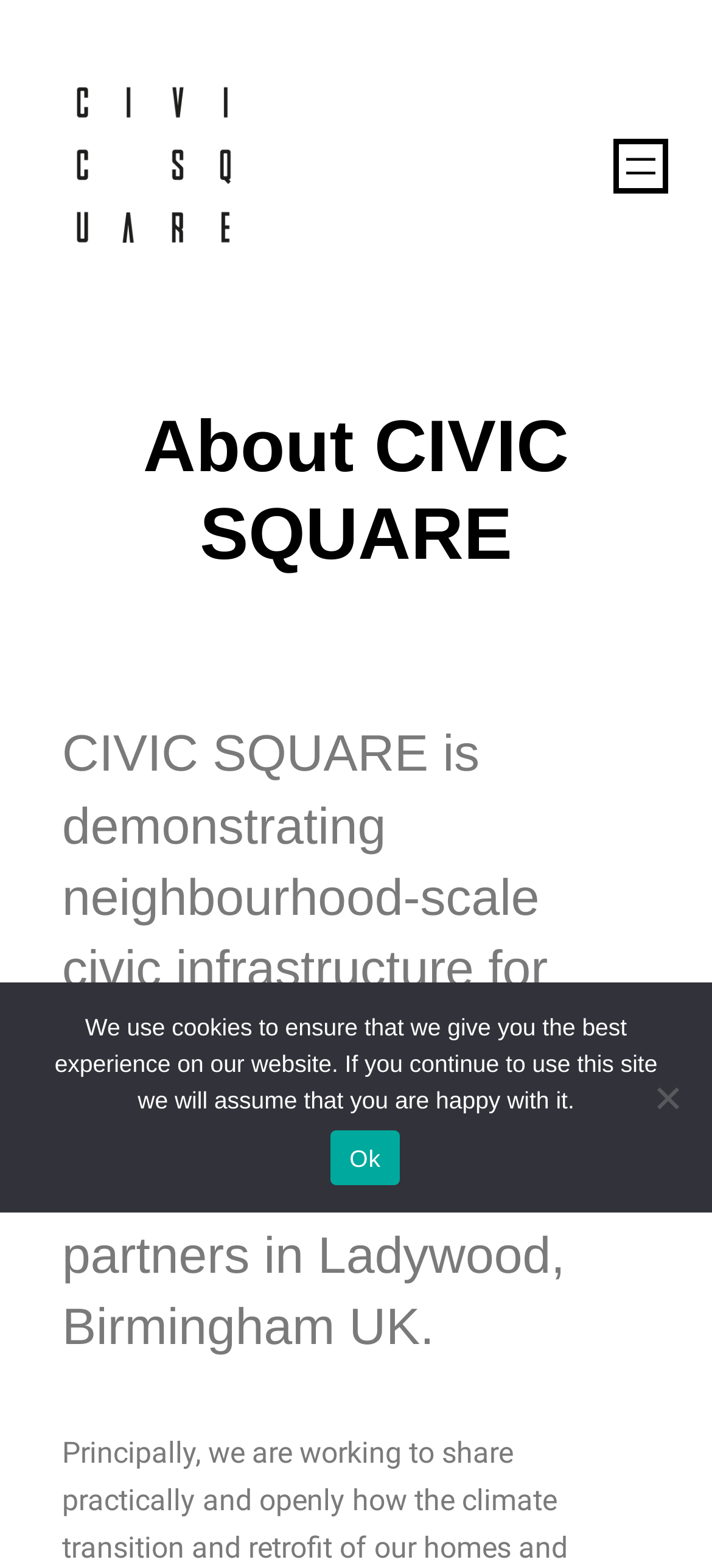Where is CIVIC SQUARE located?
Answer the question in as much detail as possible.

The location of CIVIC SQUARE can be found in the heading element that describes the organization, which states that it is located in 'Ladywood, Birmingham UK'.